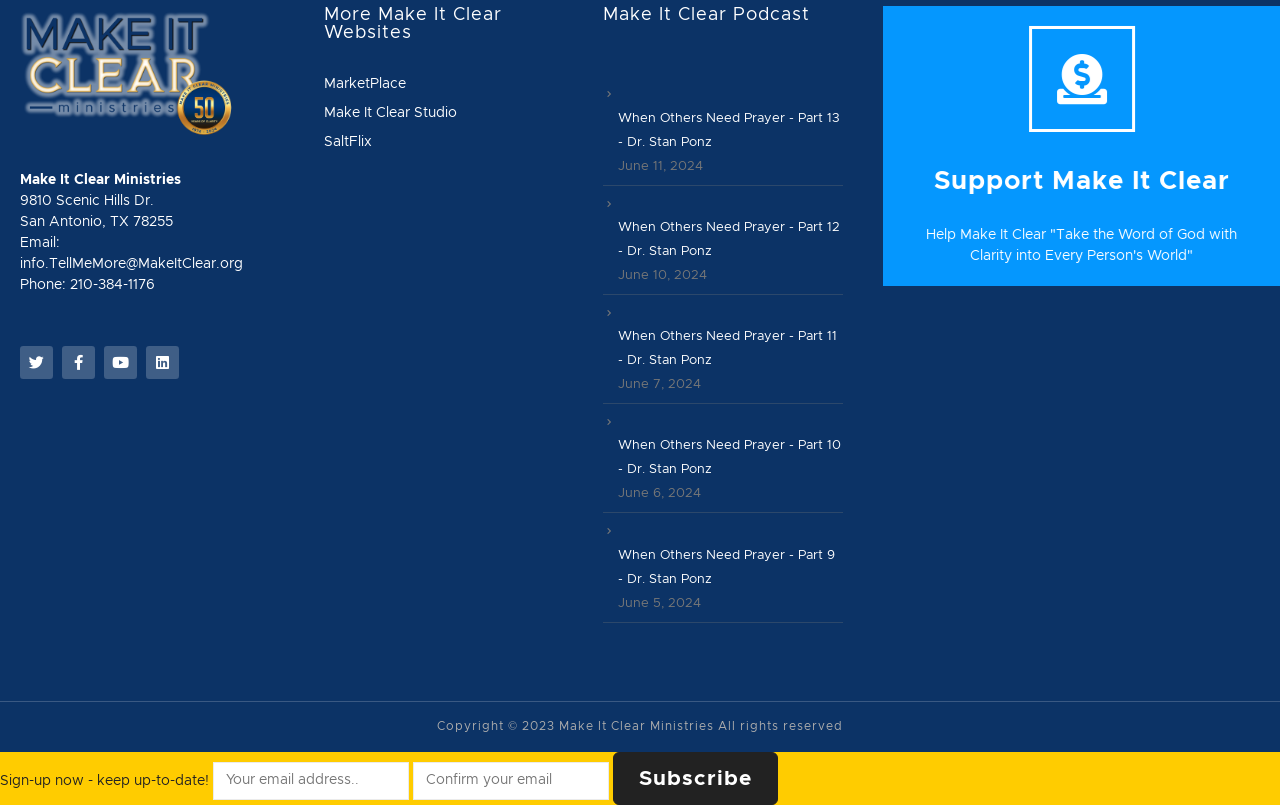What is the phone number of Make It Clear Ministries?
Please provide a comprehensive and detailed answer to the question.

I found the phone number by examining the static text elements at the top of the webpage, which provide contact information, including the phone number.